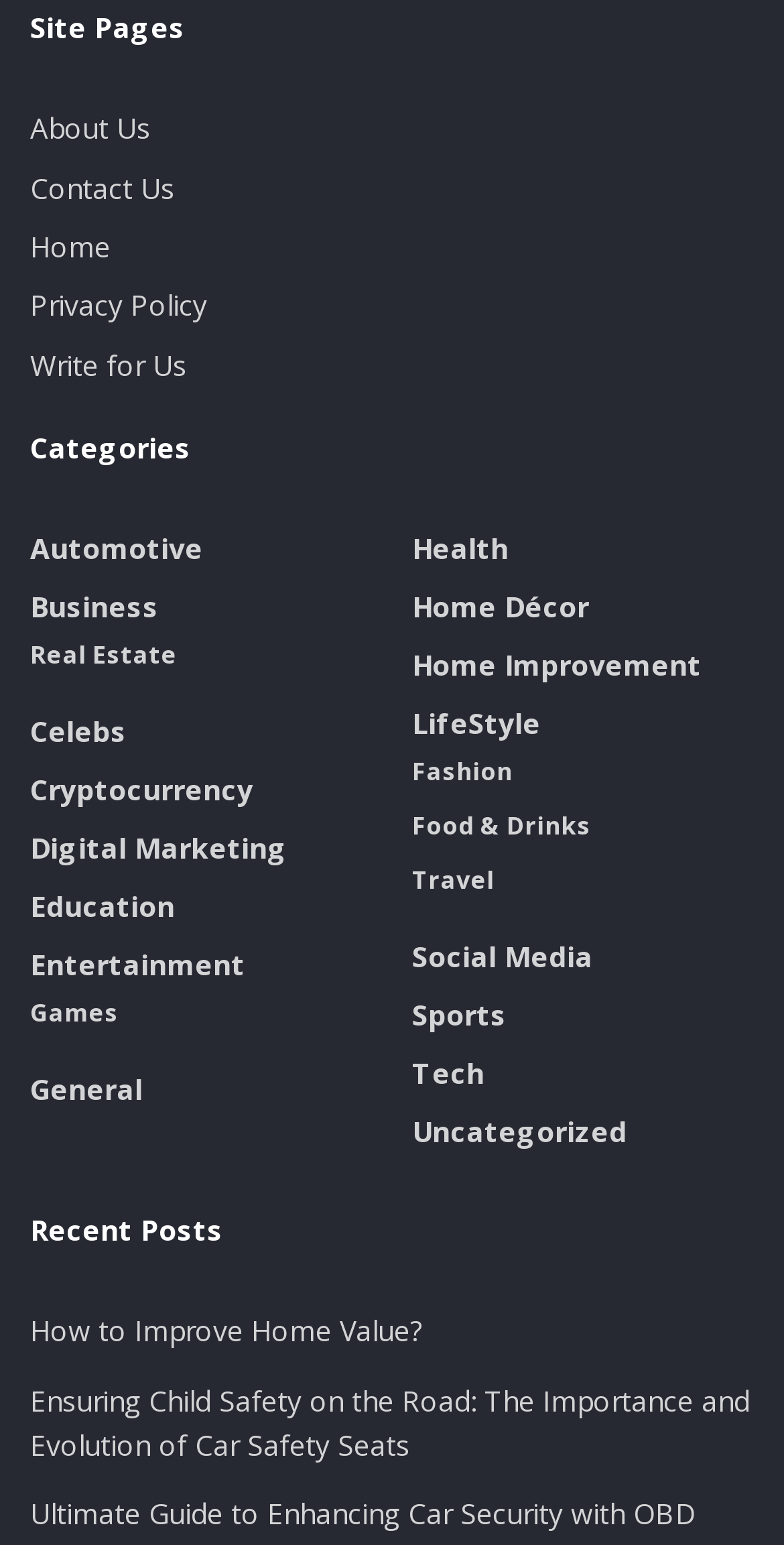How many categories are listed on this webpage?
Give a single word or phrase as your answer by examining the image.

17